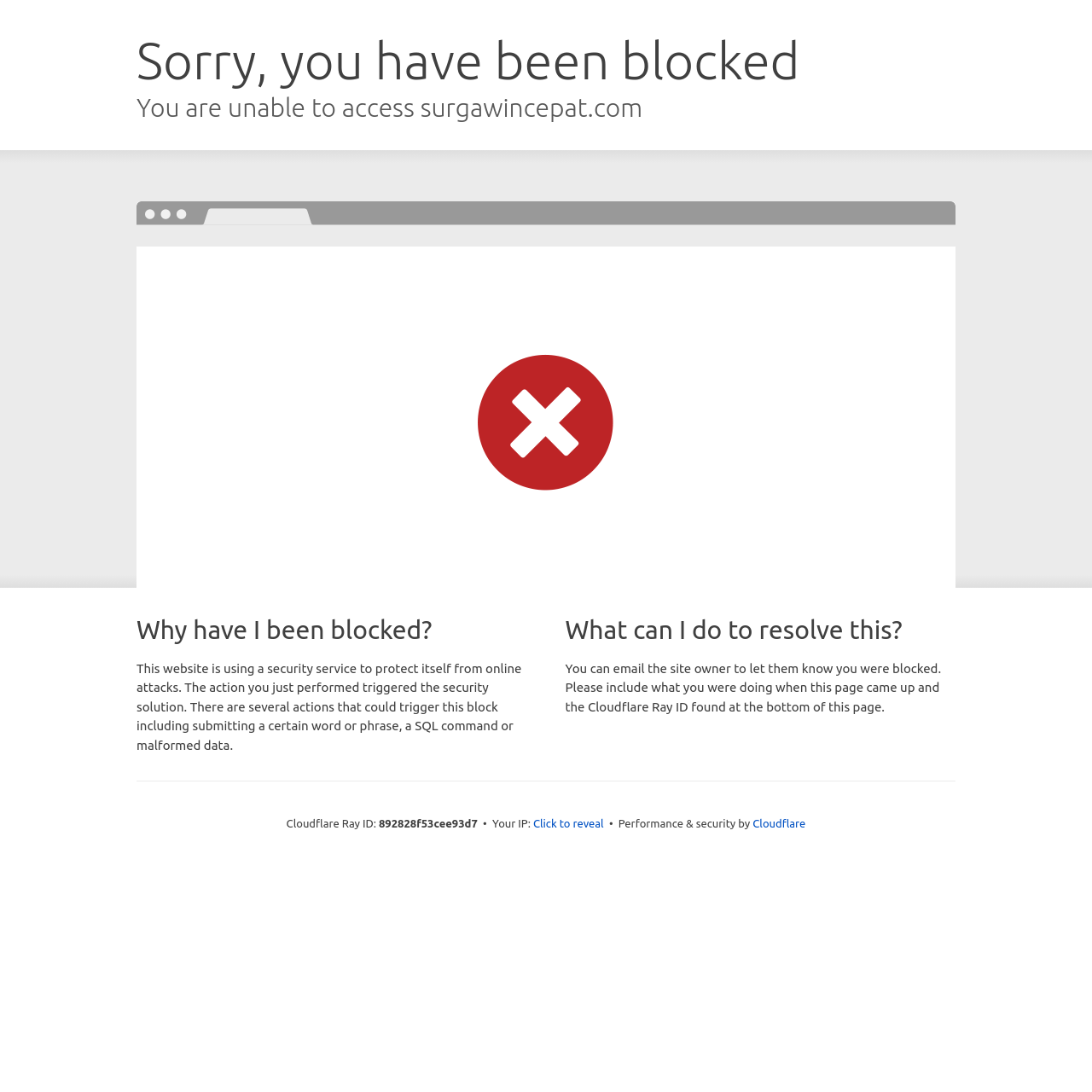Locate the bounding box coordinates of the UI element described by: "Click to reveal". The bounding box coordinates should consist of four float numbers between 0 and 1, i.e., [left, top, right, bottom].

[0.488, 0.747, 0.553, 0.762]